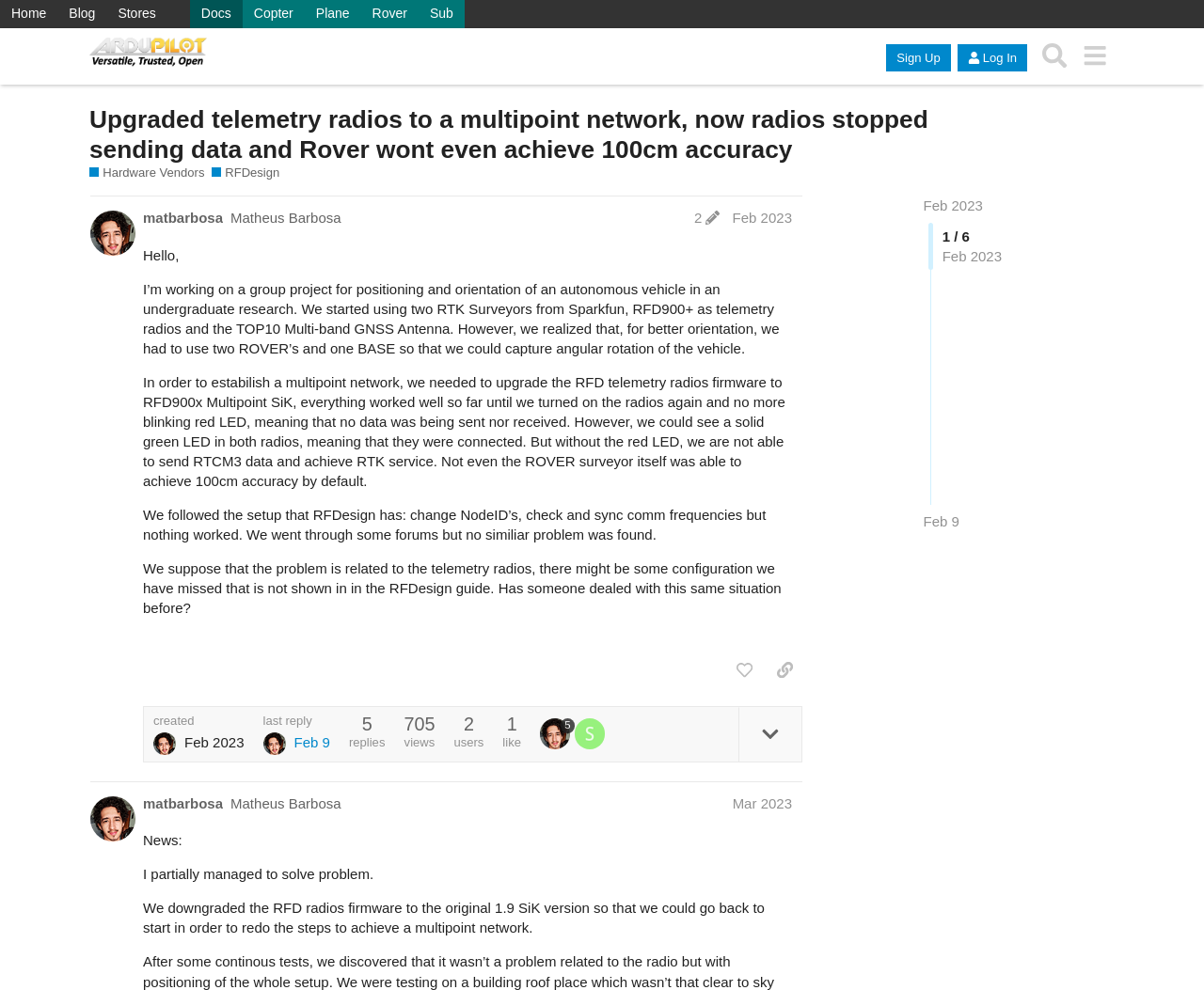Create a full and detailed caption for the entire webpage.

This webpage appears to be a discussion forum post on the ArduPilot Discourse platform. At the top of the page, there is a navigation menu with links to "Home", "Blog", "Stores", "Docs", and various vehicle types such as "Copter", "Plane", "Rover", and "Sub". 

Below the navigation menu, there is a header section with a logo and a search button. The title of the post, "Upgraded telemetry radios to a multipoint network, now radios stopped sending data and Rover wont even achieve 100cm accuracy", is displayed prominently in the center of the page.

The main content of the post is a detailed description of a problem encountered by the author, Matheus Barbosa, while working on a group project for positioning and orientation of an autonomous vehicle. The text explains the setup and configuration of the telemetry radios, the issues encountered, and the troubleshooting steps taken.

To the right of the post title, there are links to the categories "Hardware Vendors" and "RFDesign", as well as a timestamp indicating when the post was made. Below the post, there are buttons to "like" the post, copy a link to the post, and view the post edit history.

The post has received several replies, with the most recent reply displayed below the original post. The replies are from different users, and each reply includes a timestamp and a link to the user's profile. There are also indicators showing the number of replies, views, and users who have interacted with the post.

At the bottom of the page, there are additional links to related posts and a section displaying the number of likes and users who have liked the post.